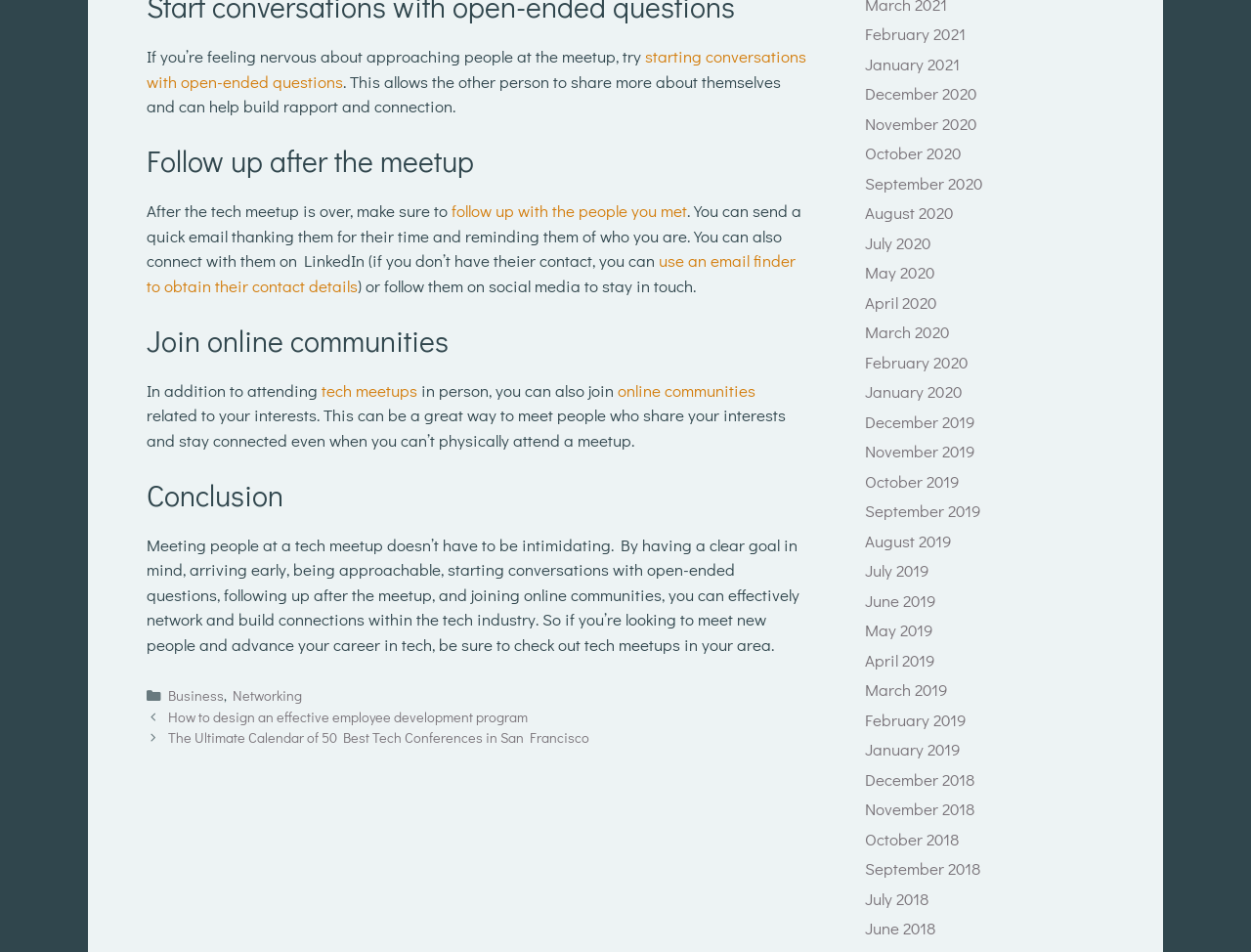Please determine the bounding box coordinates for the UI element described as: "starting conversations with open-ended questions".

[0.117, 0.047, 0.645, 0.097]